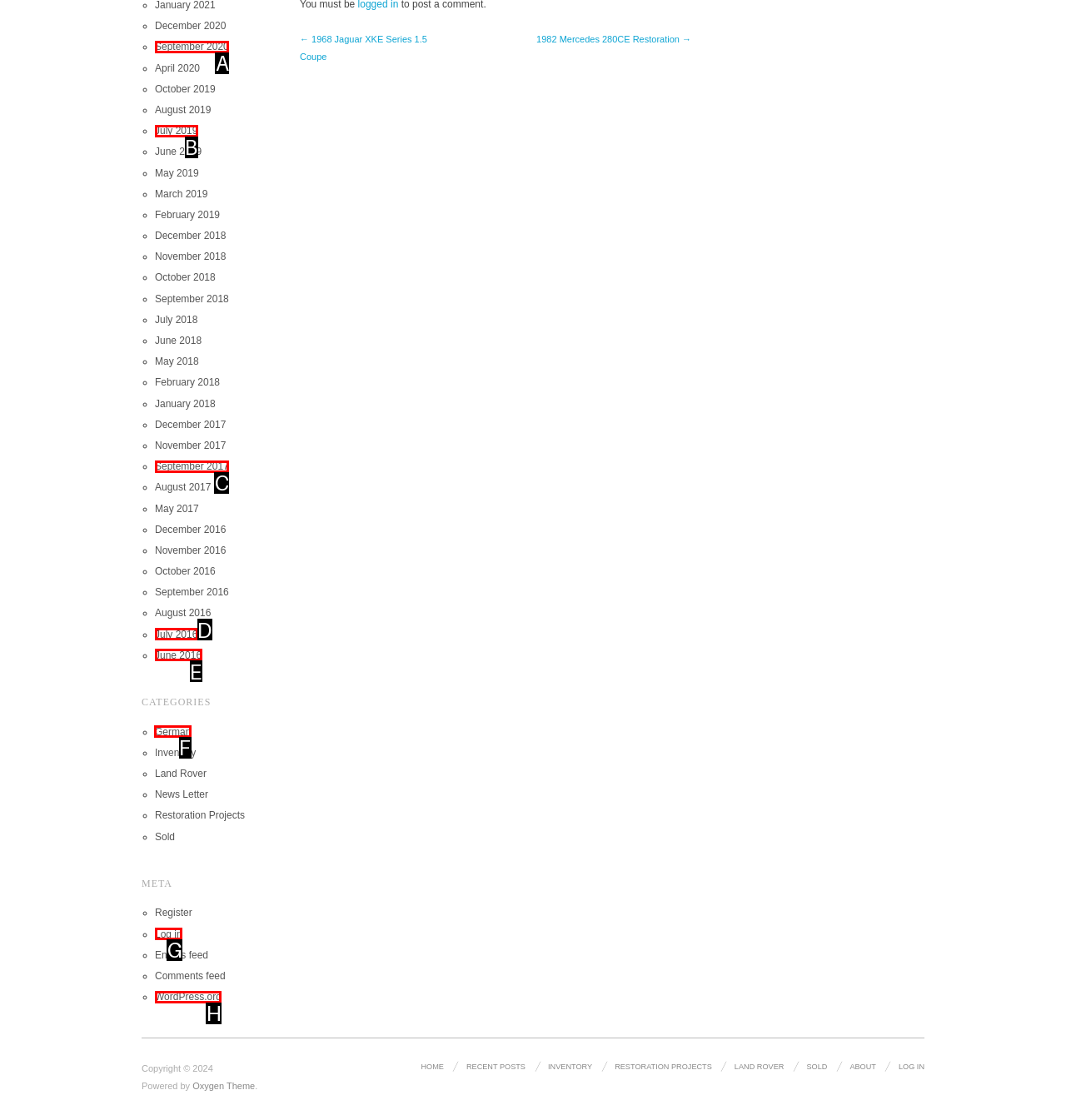Which HTML element should be clicked to complete the following task: Browse German category?
Answer with the letter corresponding to the correct choice.

F